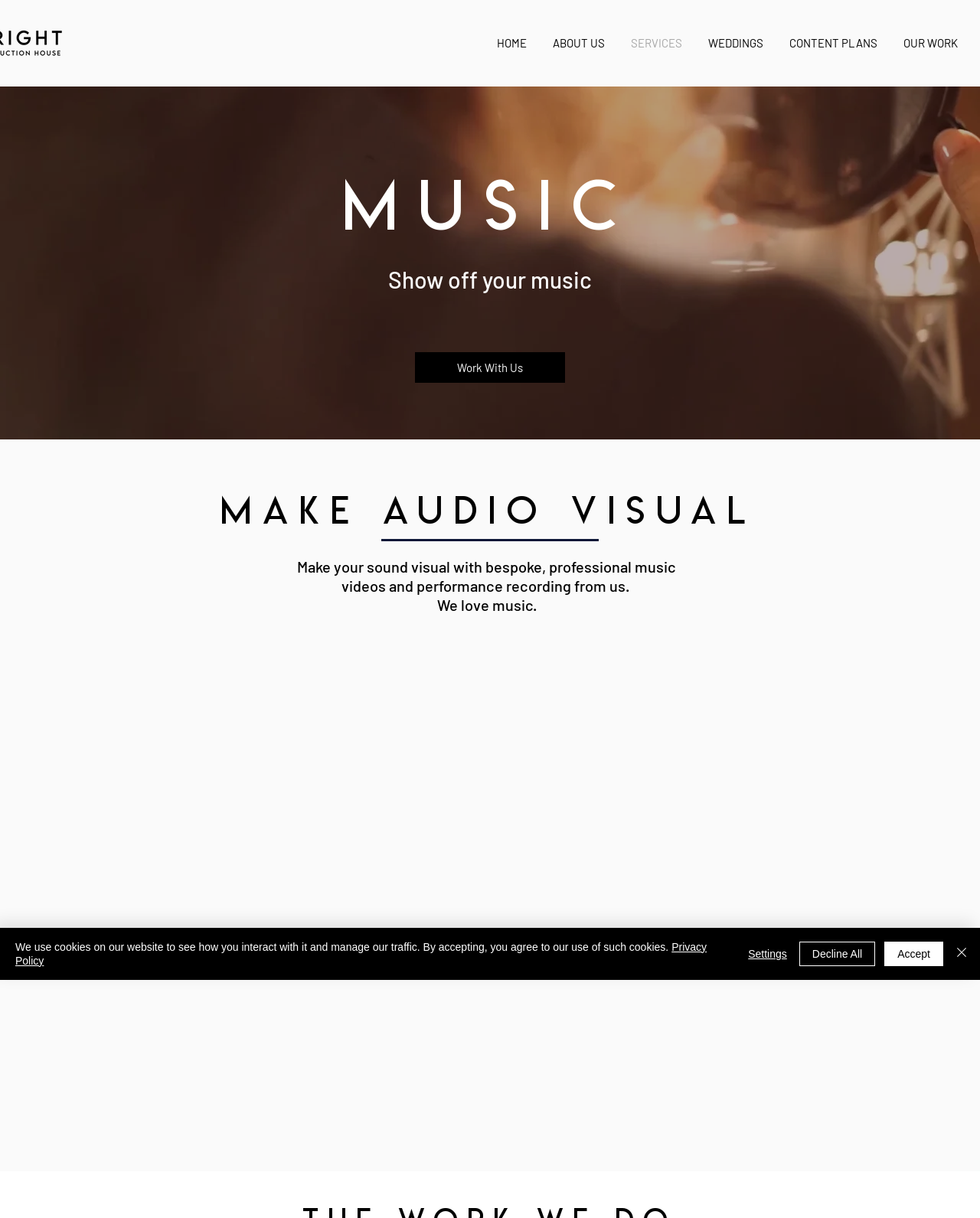Provide the bounding box coordinates of the HTML element this sentence describes: "Settings". The bounding box coordinates consist of four float numbers between 0 and 1, i.e., [left, top, right, bottom].

[0.763, 0.774, 0.803, 0.792]